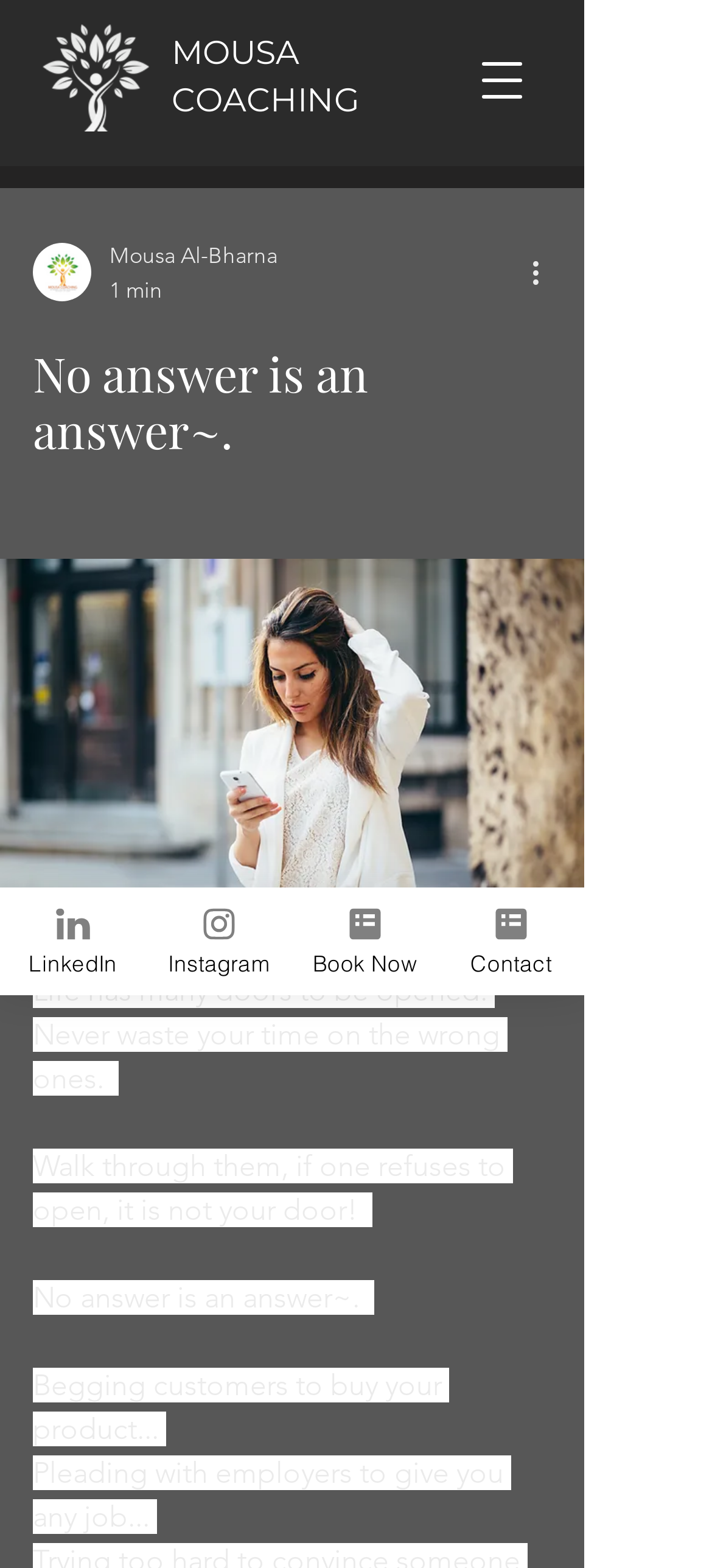What is the name of the coaching service?
Craft a detailed and extensive response to the question.

The name of the coaching service can be found in the heading element 'MOUSA COACHING' which is located at the top of the webpage, indicating that the webpage is related to Mousa Coaching.